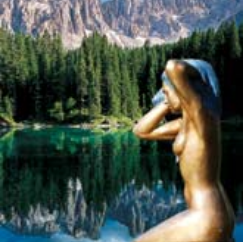Create a detailed narrative of what is happening in the image.

The image captures a serene and artistic scene set by a tranquil lake surrounded by tall, lush trees and towering mountains in the background. In the foreground, a nude figure is gracefully posed, appearing to contemplate the beauty of nature. The water reflects the vibrant colors of the scenery, enhancing the peaceful atmosphere. The overall composition evokes a sense of connection with nature and the human form, suggesting themes of tranquility, vulnerability, and the harmony between humanity and the natural world.